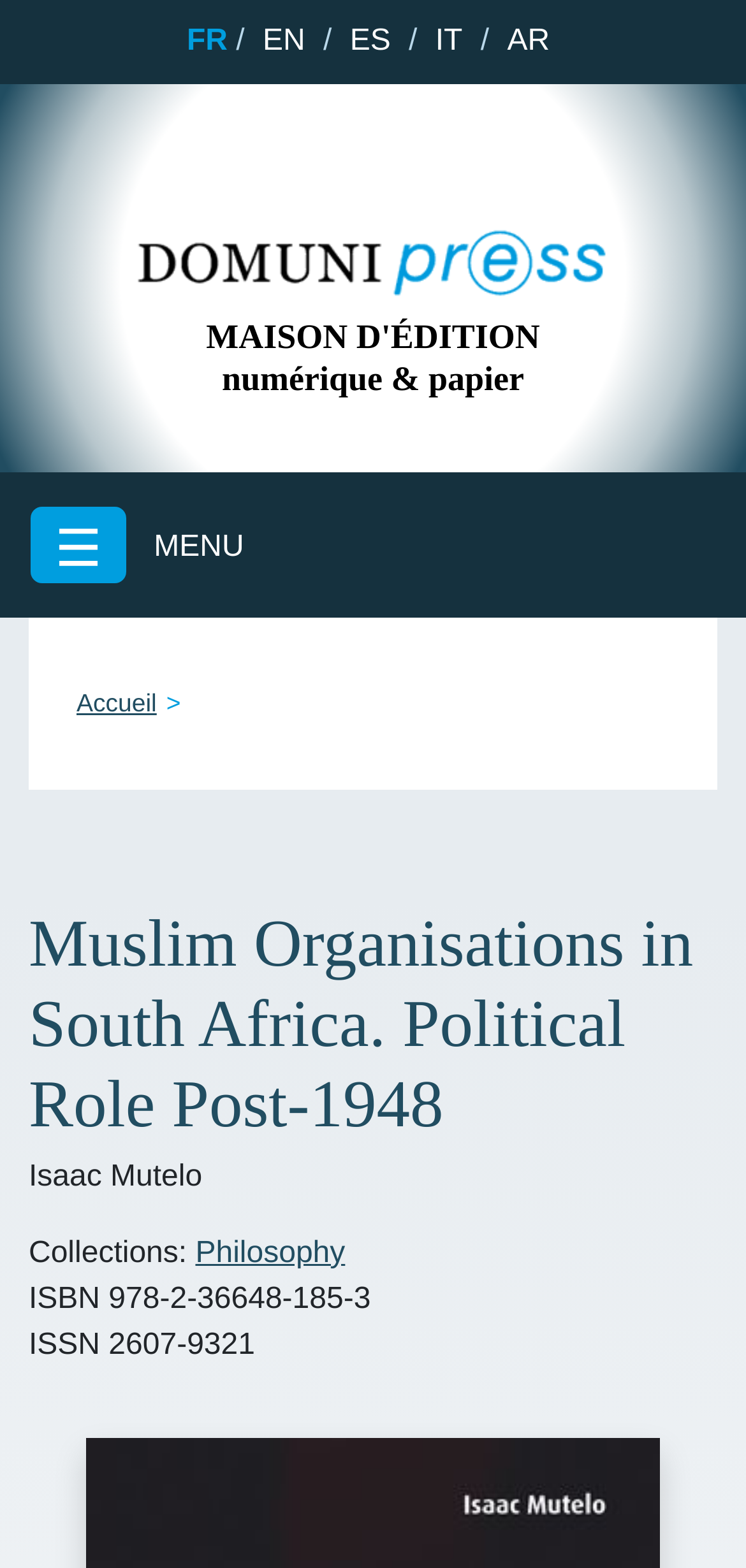Please identify the bounding box coordinates of the element that needs to be clicked to execute the following command: "Open the menu". Provide the bounding box using four float numbers between 0 and 1, formatted as [left, top, right, bottom].

[0.195, 0.339, 0.327, 0.36]